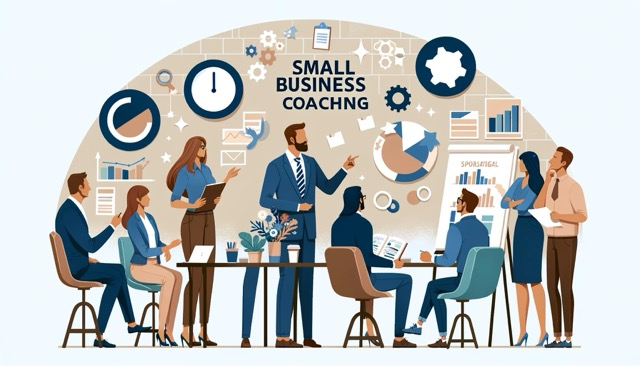Answer the question using only one word or a concise phrase: What is the theme of the gathering?

Small business coaching